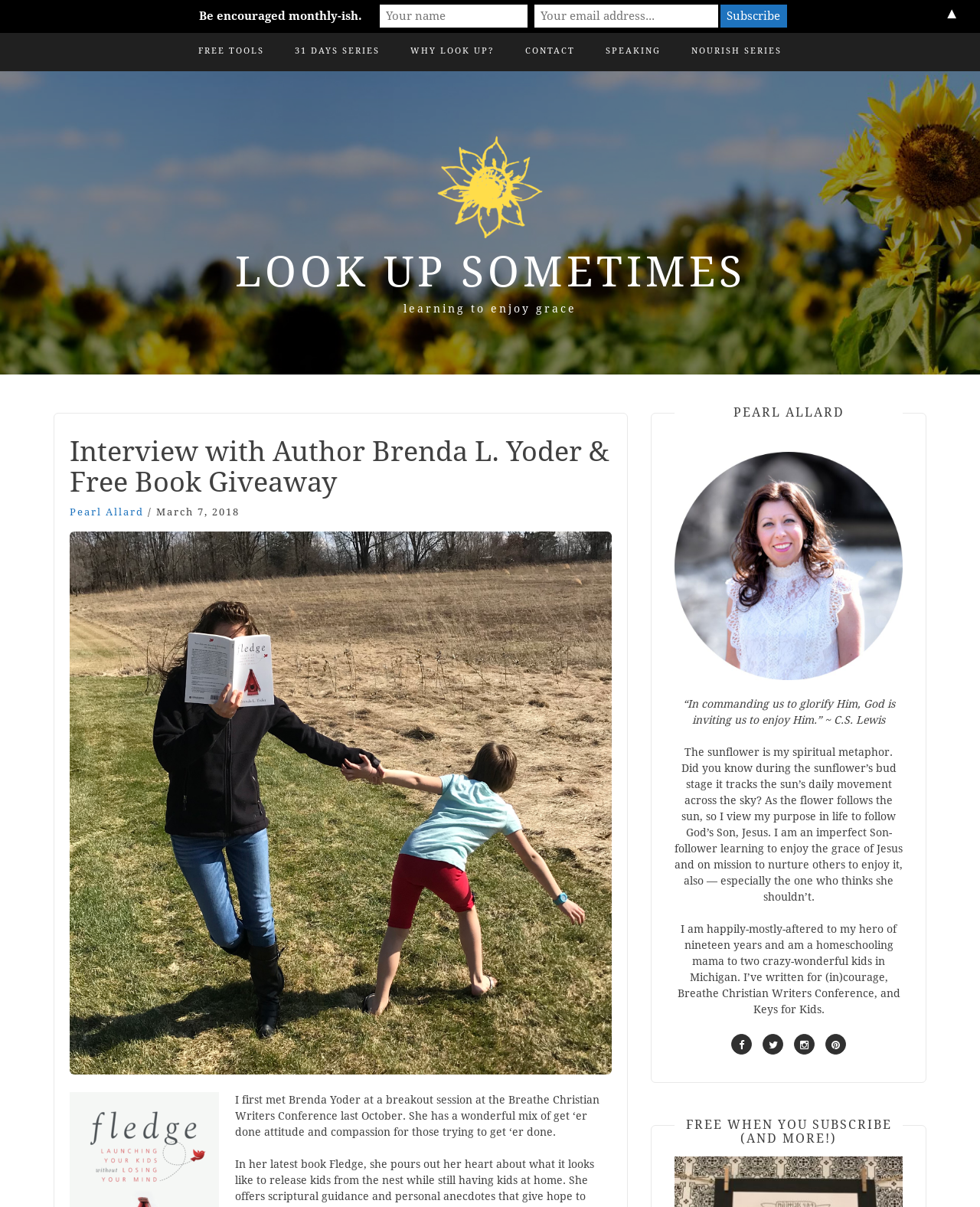Please identify the bounding box coordinates of the element that needs to be clicked to perform the following instruction: "Check out the 'SPEAKING' page".

[0.618, 0.027, 0.674, 0.058]